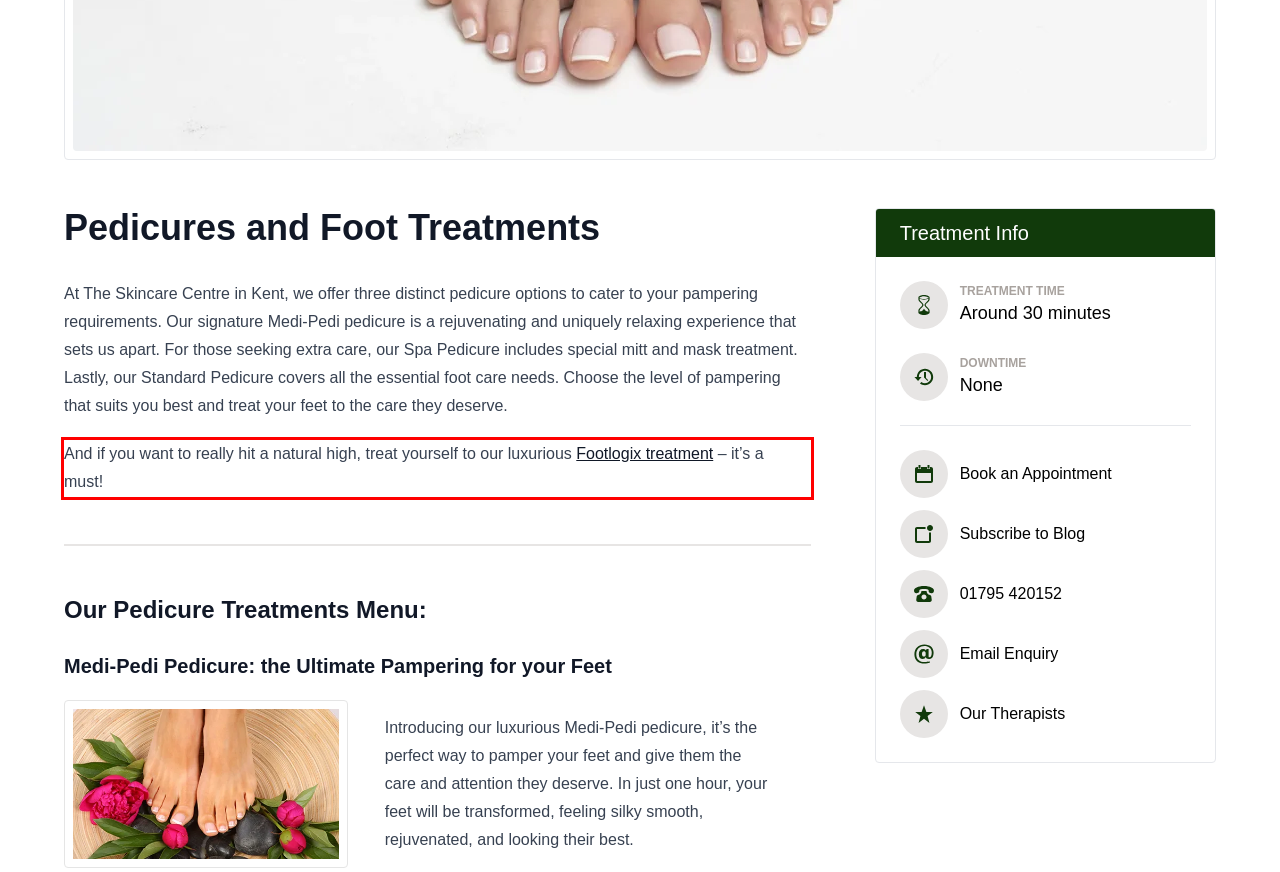Please examine the webpage screenshot containing a red bounding box and use OCR to recognize and output the text inside the red bounding box.

And if you want to really hit a natural high, treat yourself to our luxurious Footlogix treatment – it’s a must!